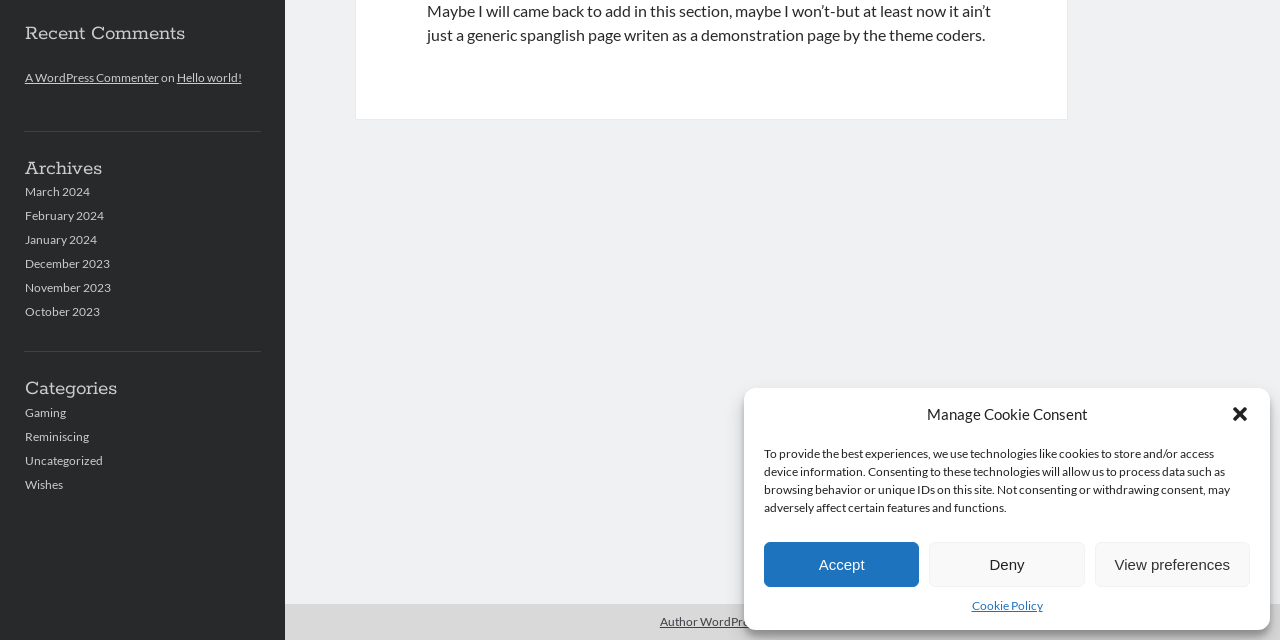Identify the bounding box coordinates of the HTML element based on this description: "Cookie Policy".

[0.759, 0.933, 0.814, 0.961]